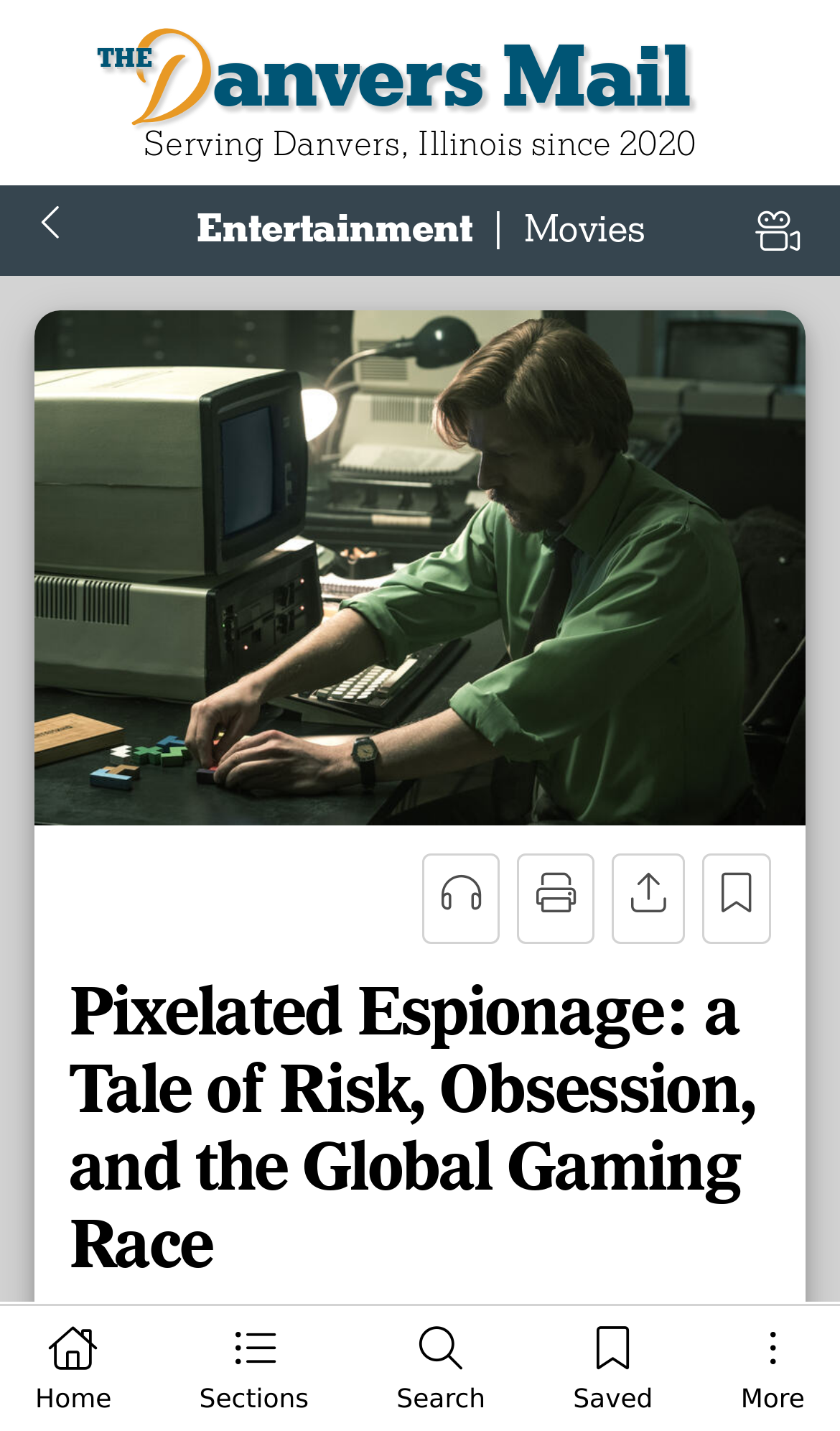Refer to the screenshot and answer the following question in detail:
What is the date of the main article?

The date of the main article is mentioned below the title, where it says 'WASHINGTON, IL – March 25, 2023'.